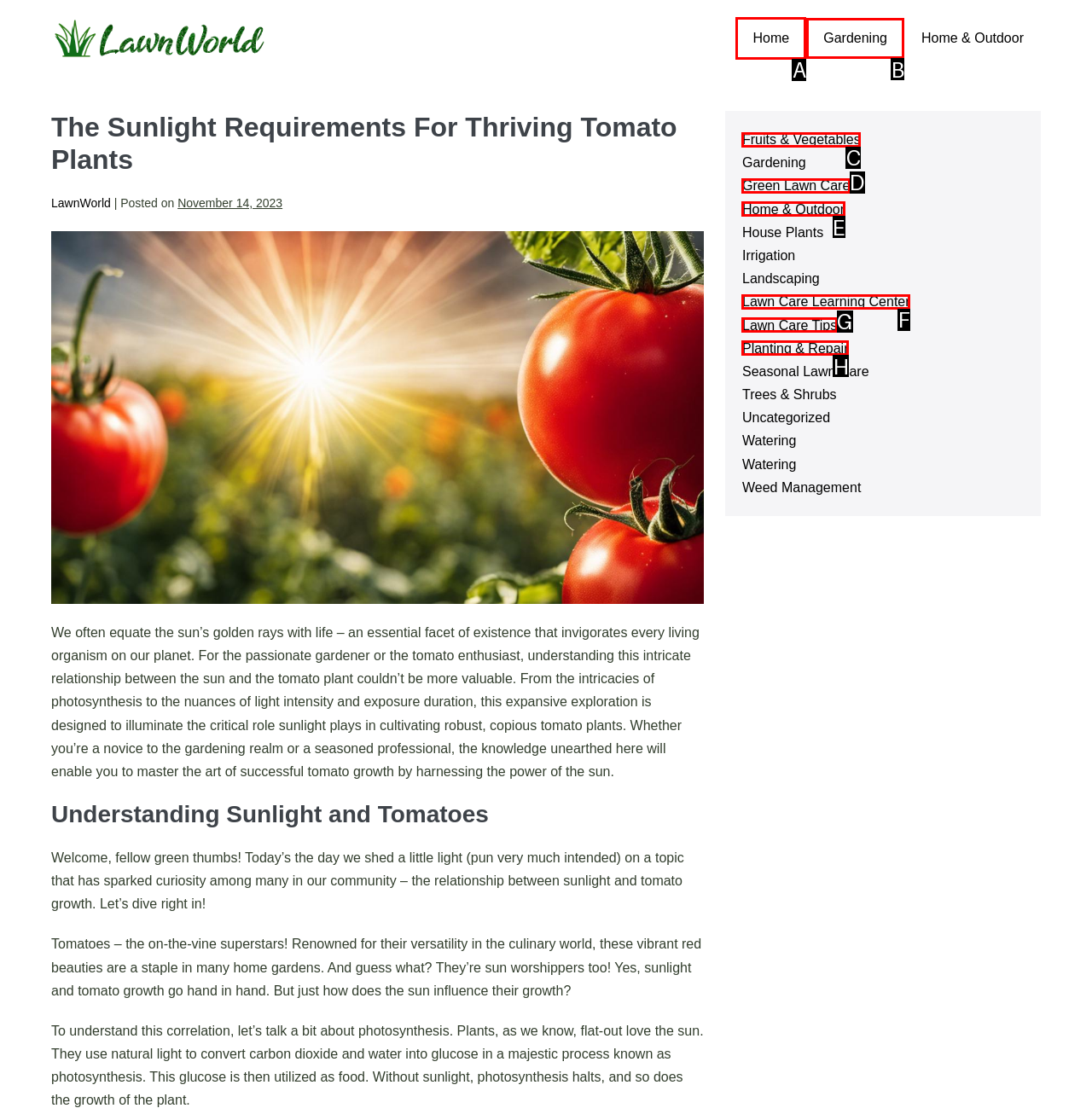Tell me the letter of the correct UI element to click for this instruction: Click on the 'Home' link. Answer with the letter only.

A